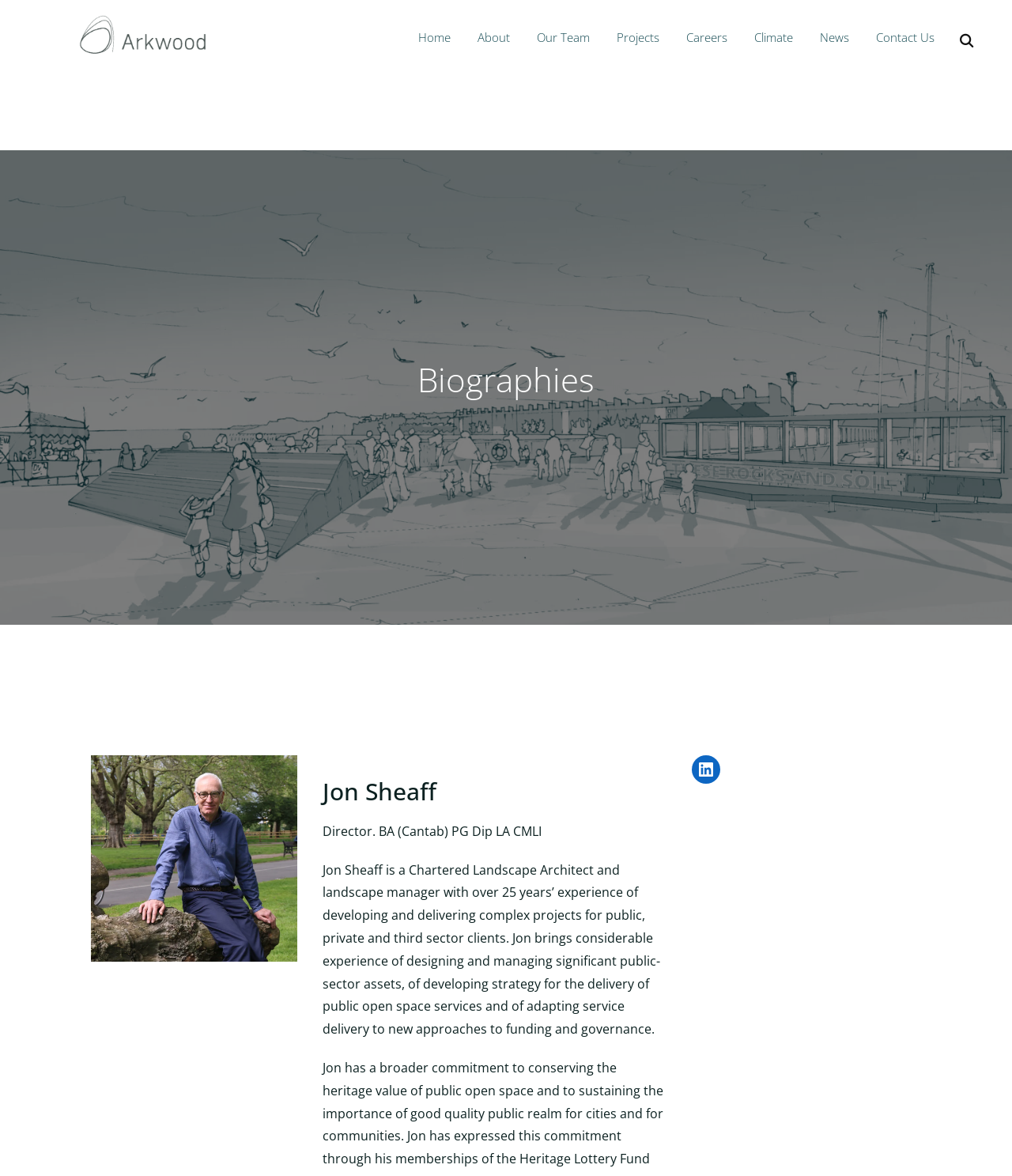Based on the element description Climate, identify the bounding box of the UI element in the given webpage screenshot. The coordinates should be in the format (top-left x, top-left y, bottom-right x, bottom-right y) and must be between 0 and 1.

[0.745, 0.02, 0.783, 0.044]